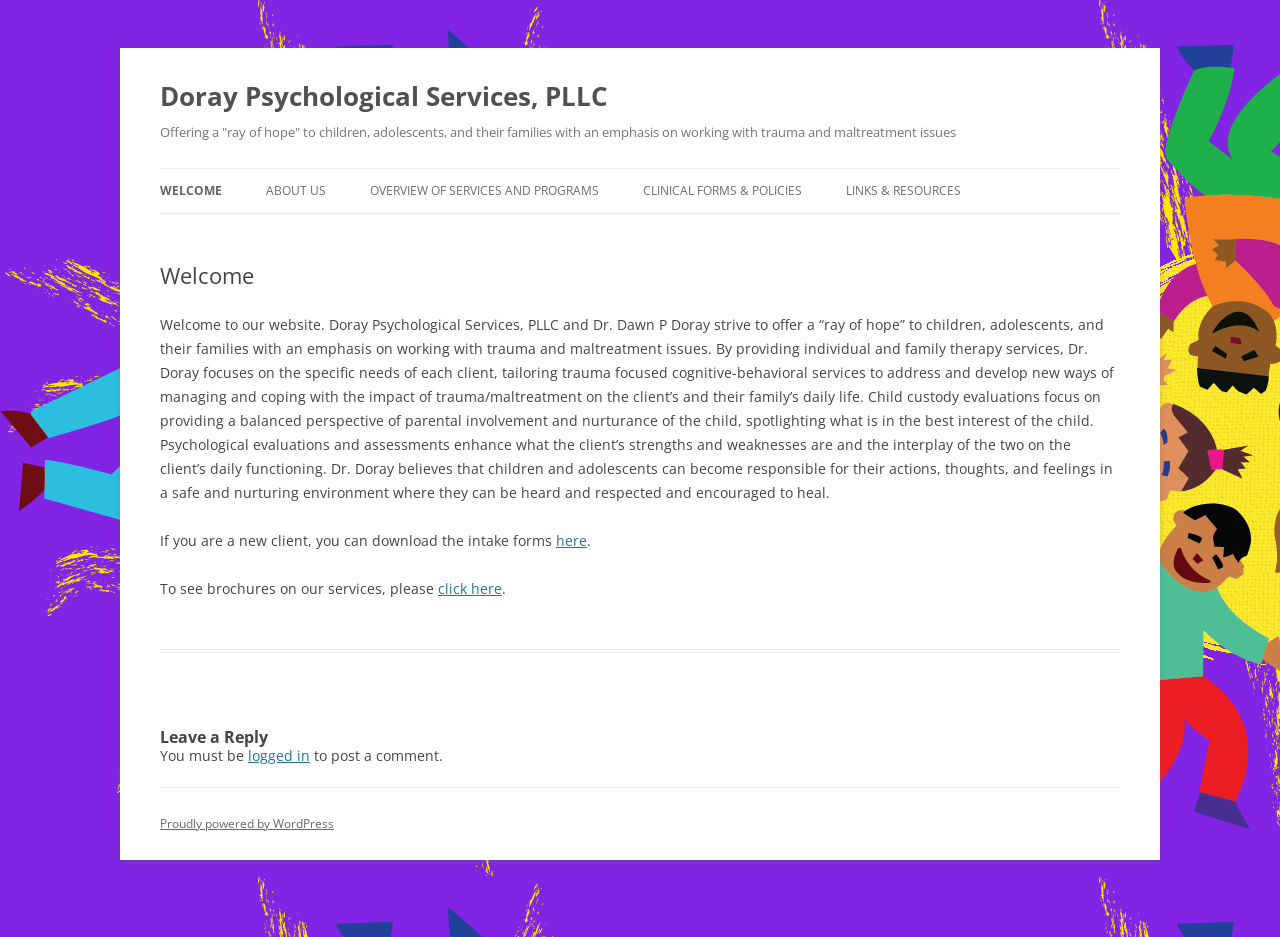Can you identify the bounding box coordinates of the clickable region needed to carry out this instruction: 'Click on the 'MEET OUR STAFF' link'? The coordinates should be four float numbers within the range of 0 to 1, stated as [left, top, right, bottom].

[0.208, 0.228, 0.364, 0.271]